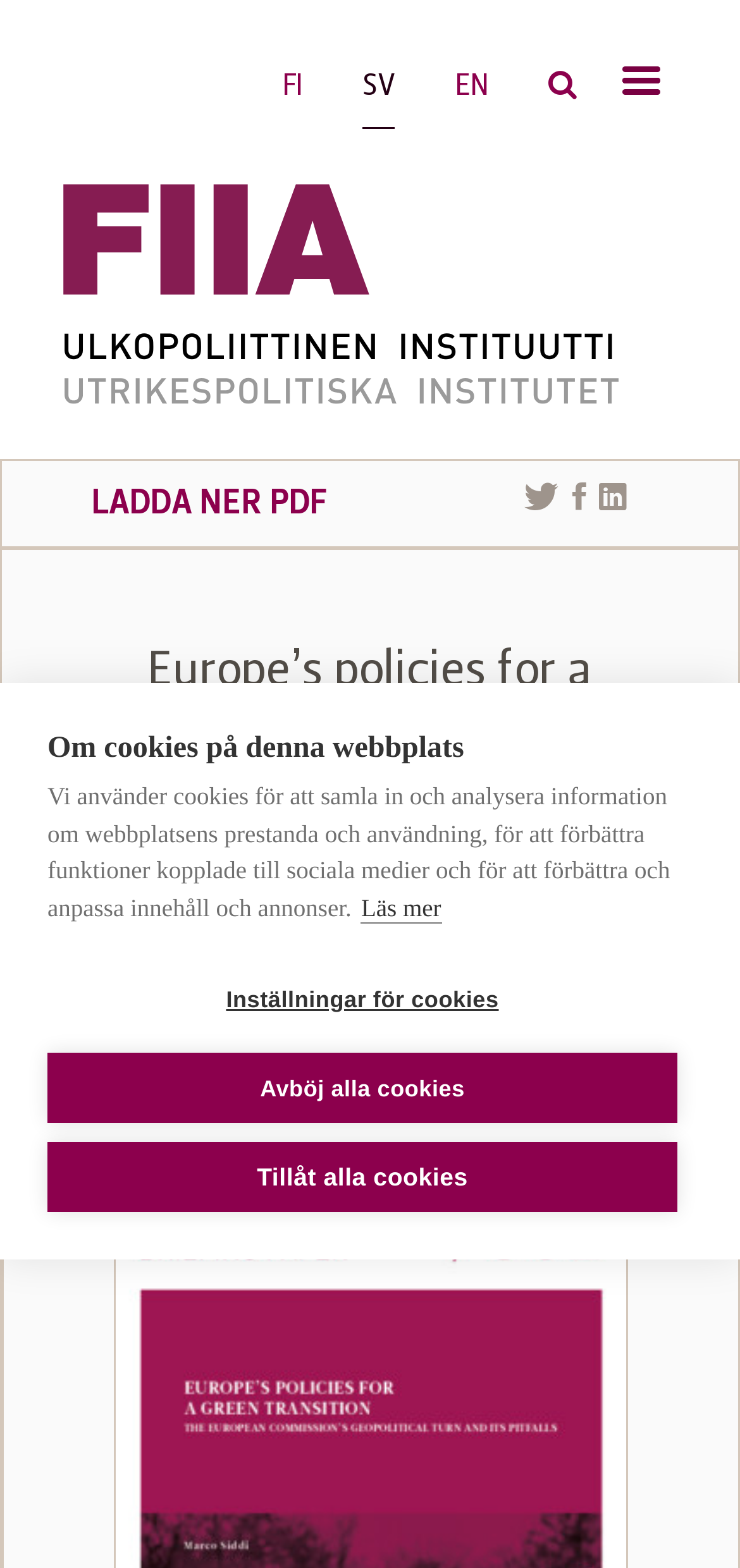When was the briefing paper published?
Provide an in-depth answer to the question, covering all aspects.

I found the publication date at the top of the webpage, where there is a static text with the date '04.05.2023'.